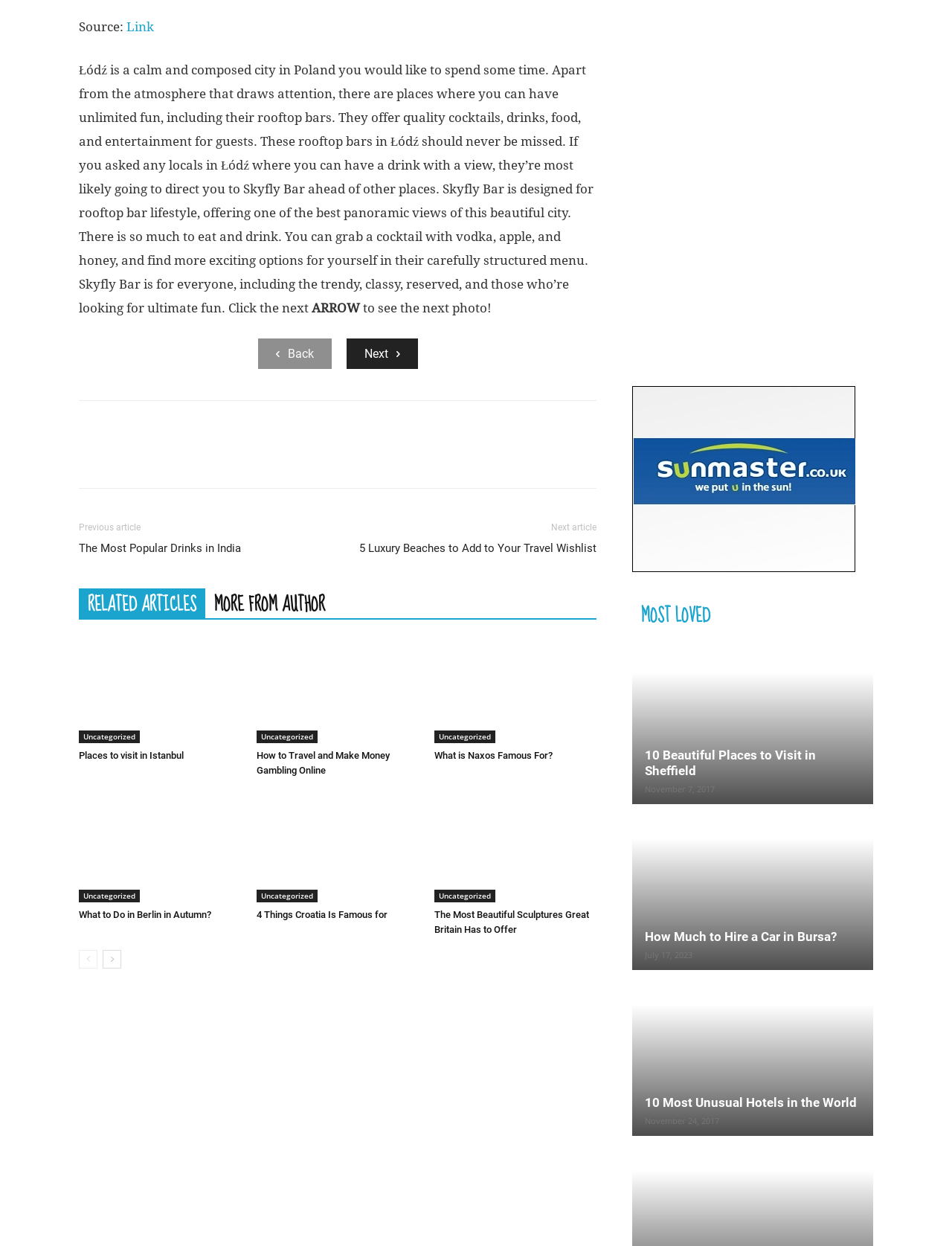Ascertain the bounding box coordinates for the UI element detailed here: "Uncategorized". The coordinates should be provided as [left, top, right, bottom] with each value being a float between 0 and 1.

[0.27, 0.714, 0.334, 0.724]